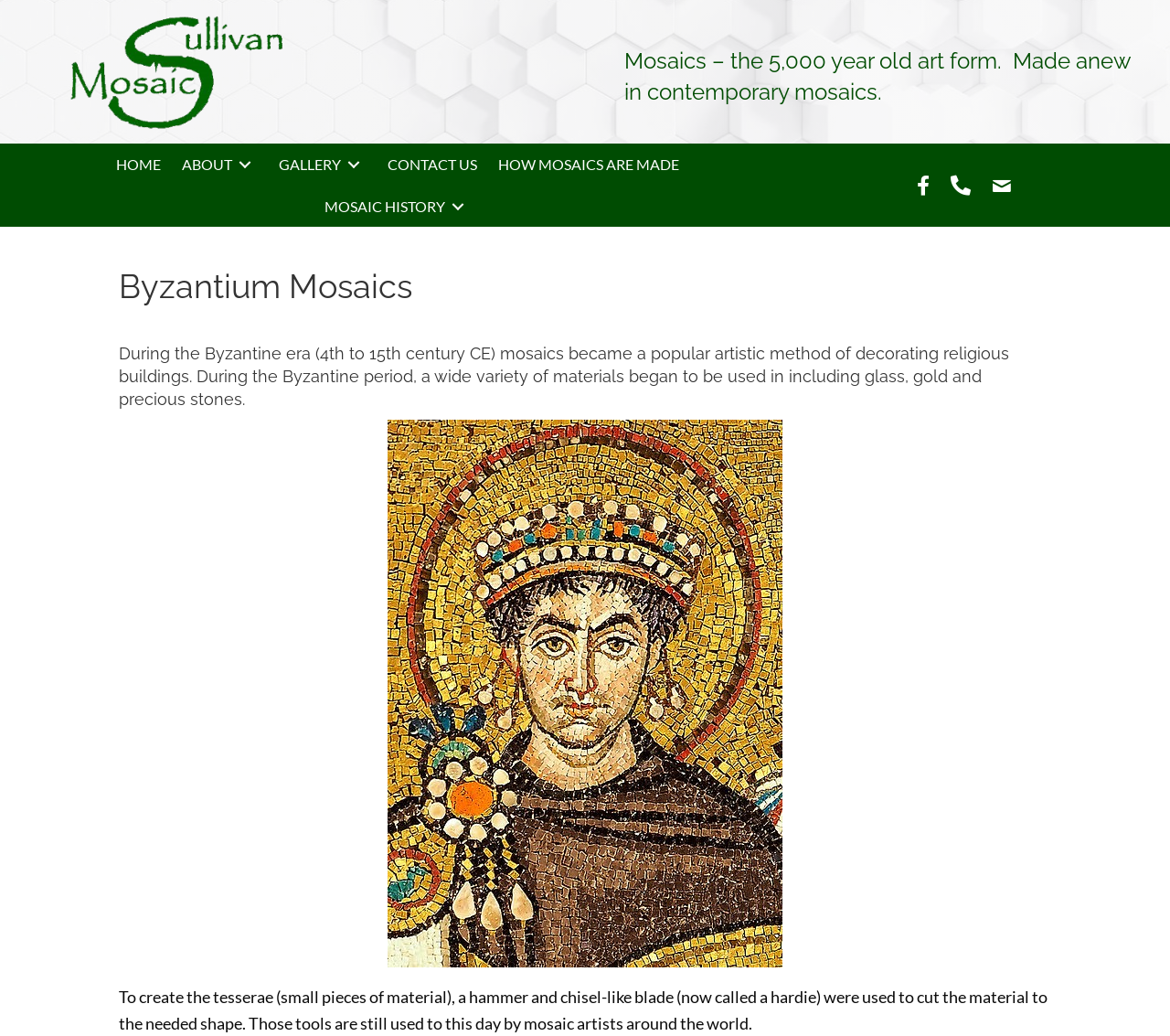From the element description alt="Facebook" title="Facebook", predict the bounding box coordinates of the UI element. The coordinates must be specified in the format (top-left x, top-left y, bottom-right x, bottom-right y) and should be within the 0 to 1 range.

None